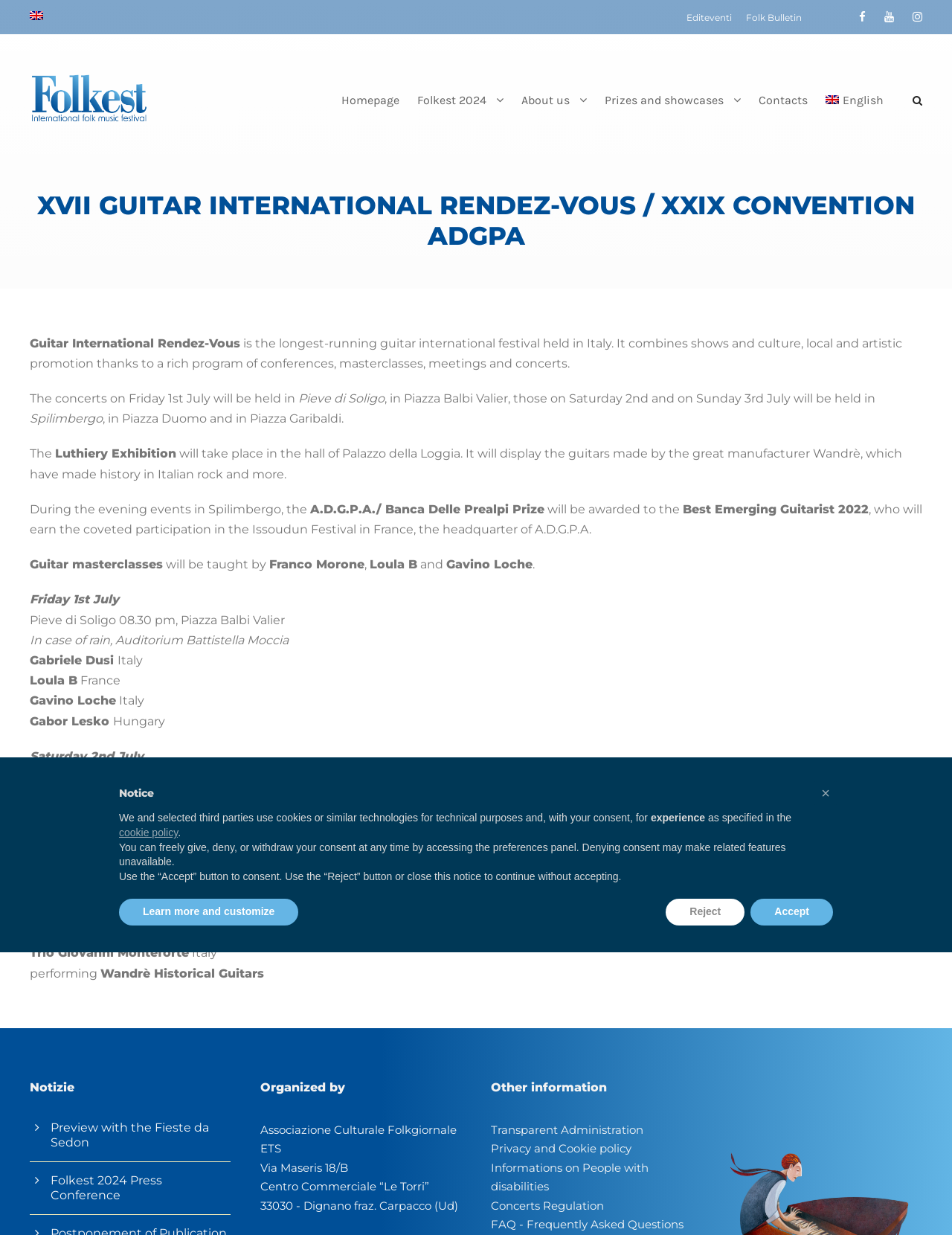Find and indicate the bounding box coordinates of the region you should select to follow the given instruction: "Collapse all sections".

None